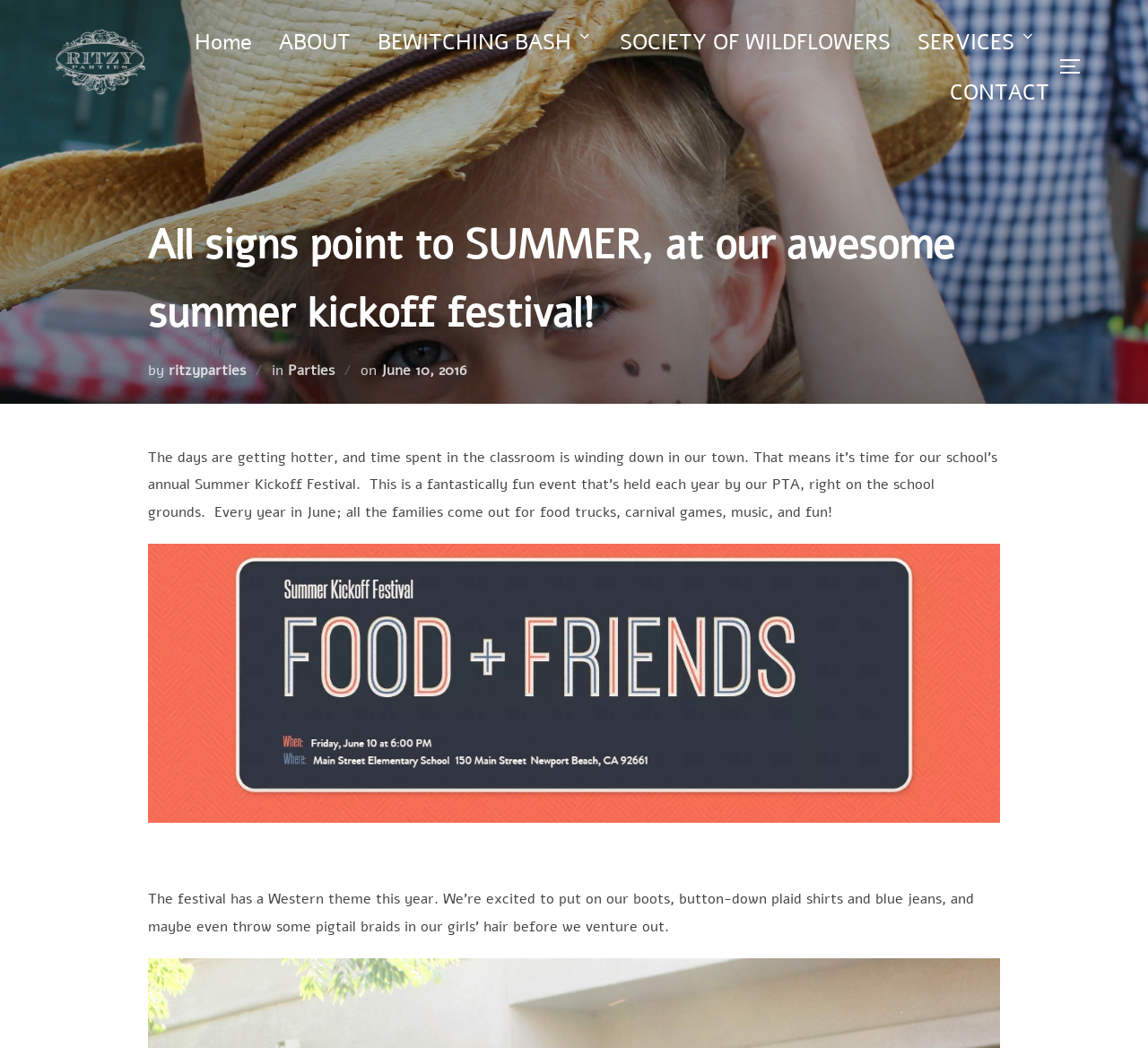Locate the bounding box coordinates of the area you need to click to fulfill this instruction: 'Click the Ritzy Parties logo'. The coordinates must be in the form of four float numbers ranging from 0 to 1: [left, top, right, bottom].

[0.047, 0.025, 0.129, 0.102]